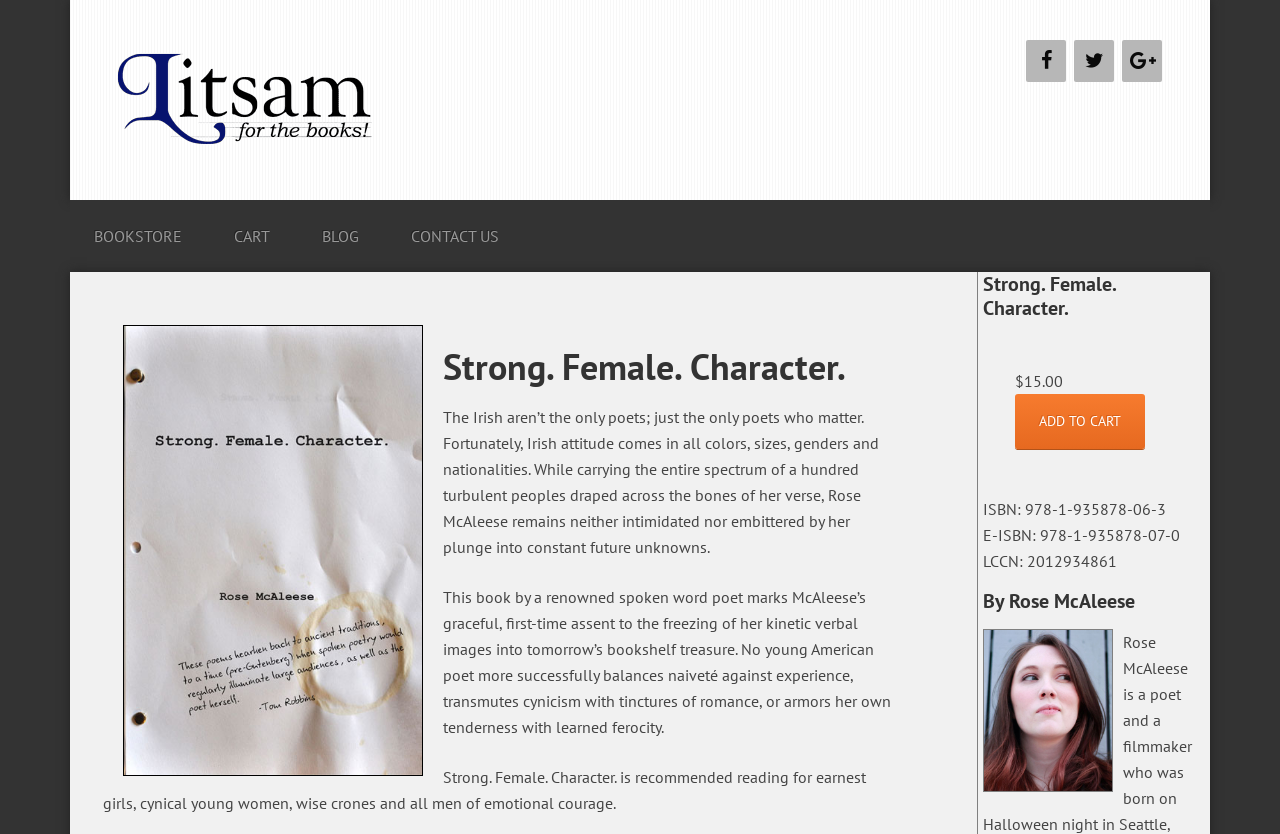Please extract and provide the main headline of the webpage.

Strong. Female. Character.